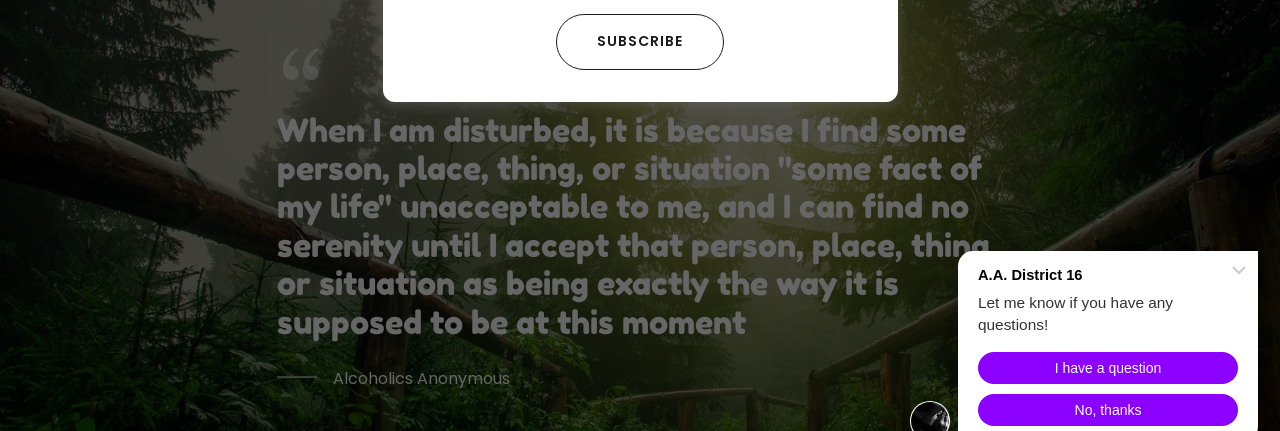What is the purpose of the quote from Alcoholics Anonymous?
Please answer the question with a single word or phrase, referencing the image.

To prompt viewers to consider acceptance